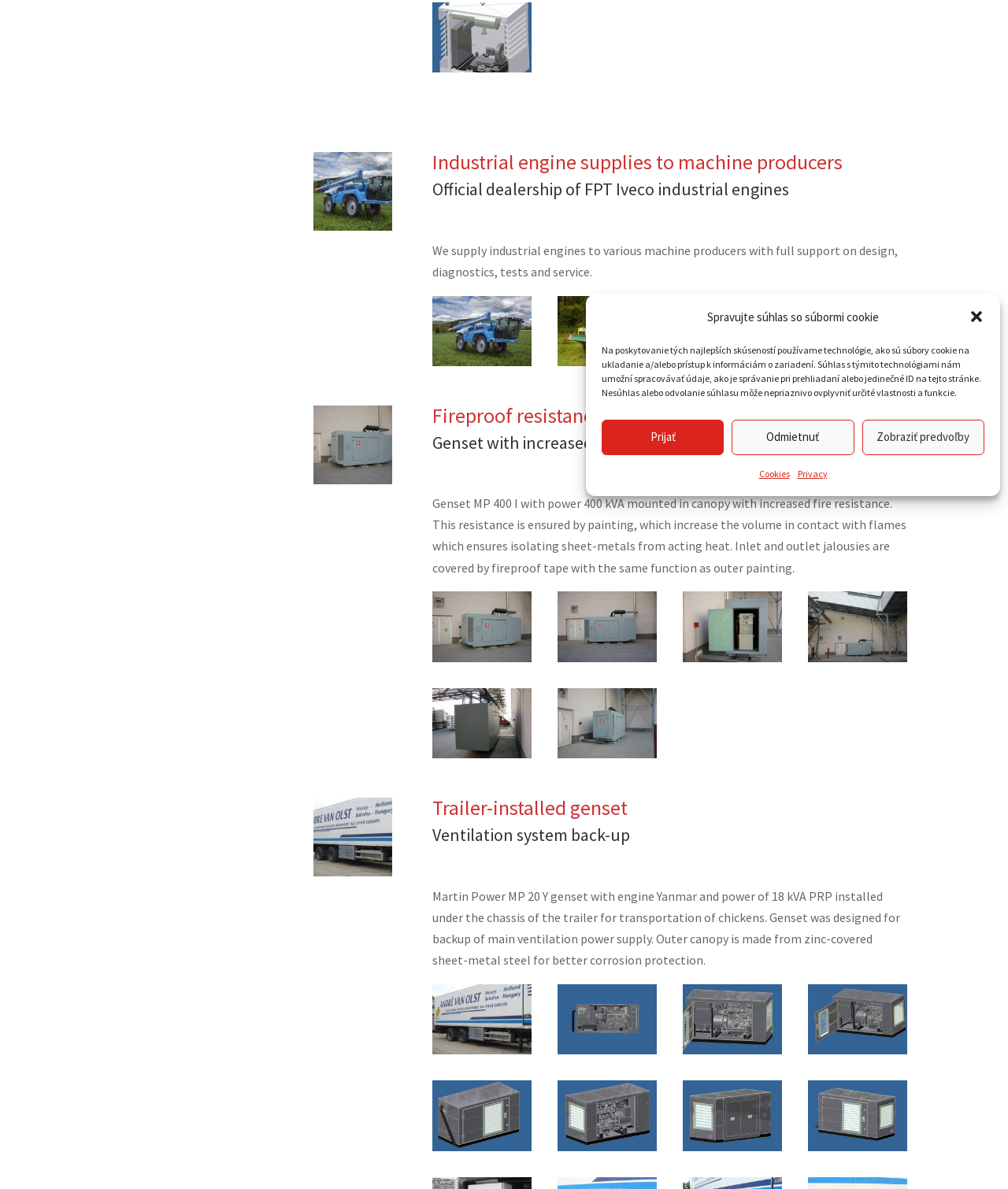Identify and provide the bounding box for the element described by: "zavvie".

None